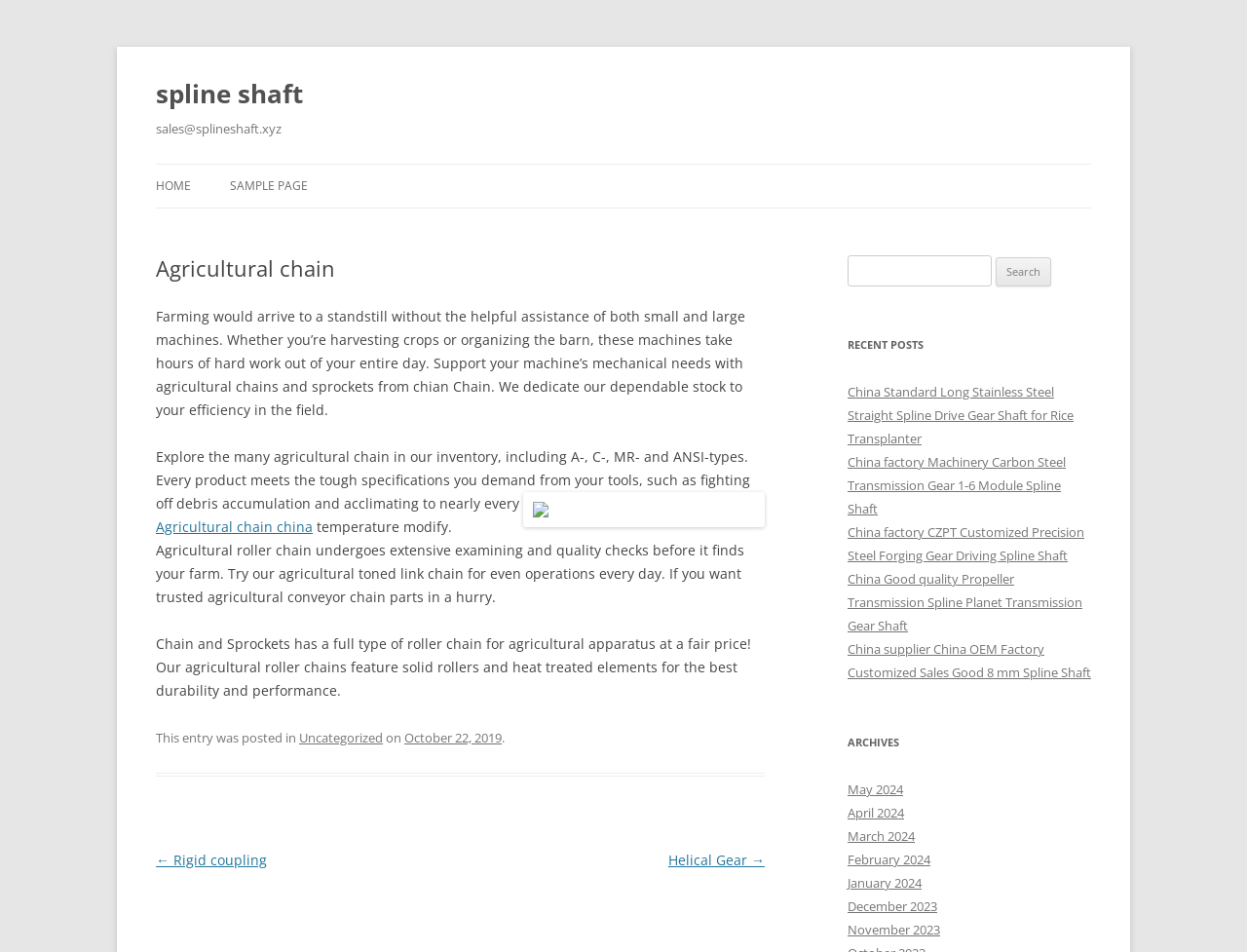Please find the bounding box for the following UI element description. Provide the coordinates in (top-left x, top-left y, bottom-right x, bottom-right y) format, with values between 0 and 1: Home

[0.125, 0.173, 0.153, 0.218]